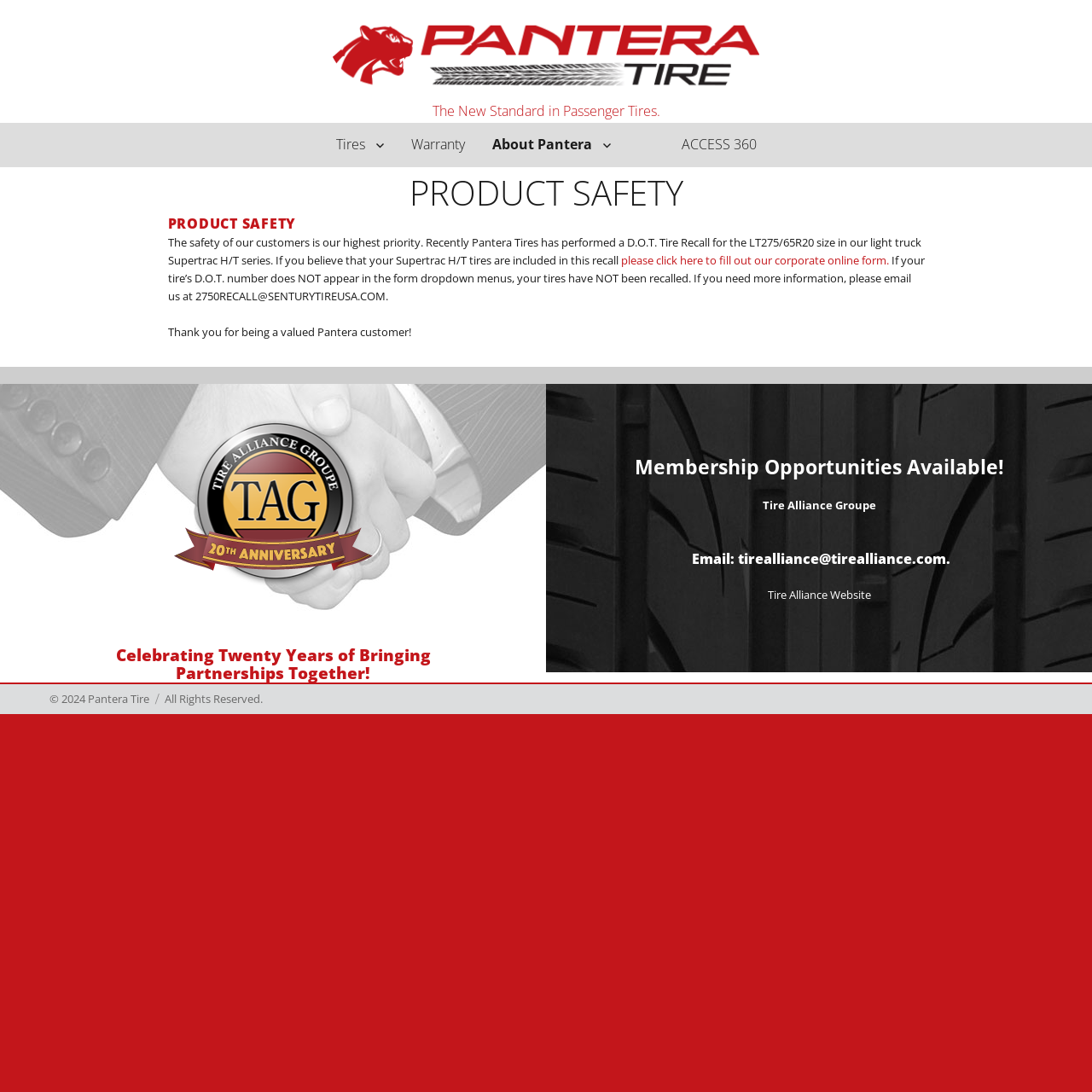Please determine the bounding box of the UI element that matches this description: Pantera Tire. The coordinates should be given as (top-left x, top-left y, bottom-right x, bottom-right y), with all values between 0 and 1.

[0.081, 0.633, 0.137, 0.647]